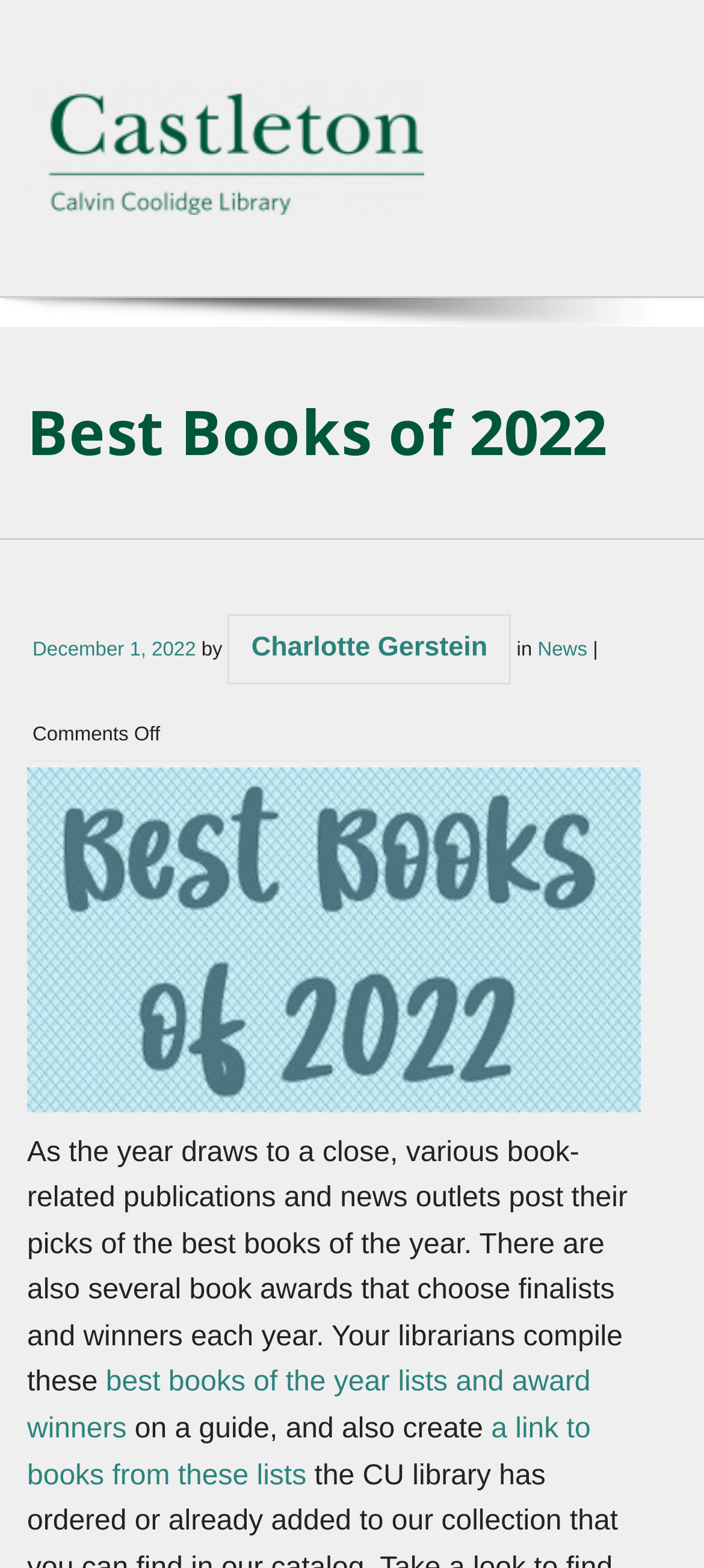Summarize the webpage in an elaborate manner.

The webpage is about the "Best Books of 2022" from the Calvin Coolidge Library News & Events. At the top, there is a link to the library's news and events page, followed by a heading that displays the title "Best Books of 2022". Below the heading, there is a link to the date "December 1, 2022", accompanied by the author's name "Charlotte Gerstein" and a category label "News".

On the same horizontal level, there is a text "Comments Off" and a phrase "on Best Books of 2022". A large figure or image takes up most of the middle section of the page, with a link embedded within it. 

Below the figure, there is a block of text that explains how librarians compile lists of best books of the year from various publications and awards. The text also mentions that these lists and award winners are available on a guide, and a link is provided to access books from these lists.